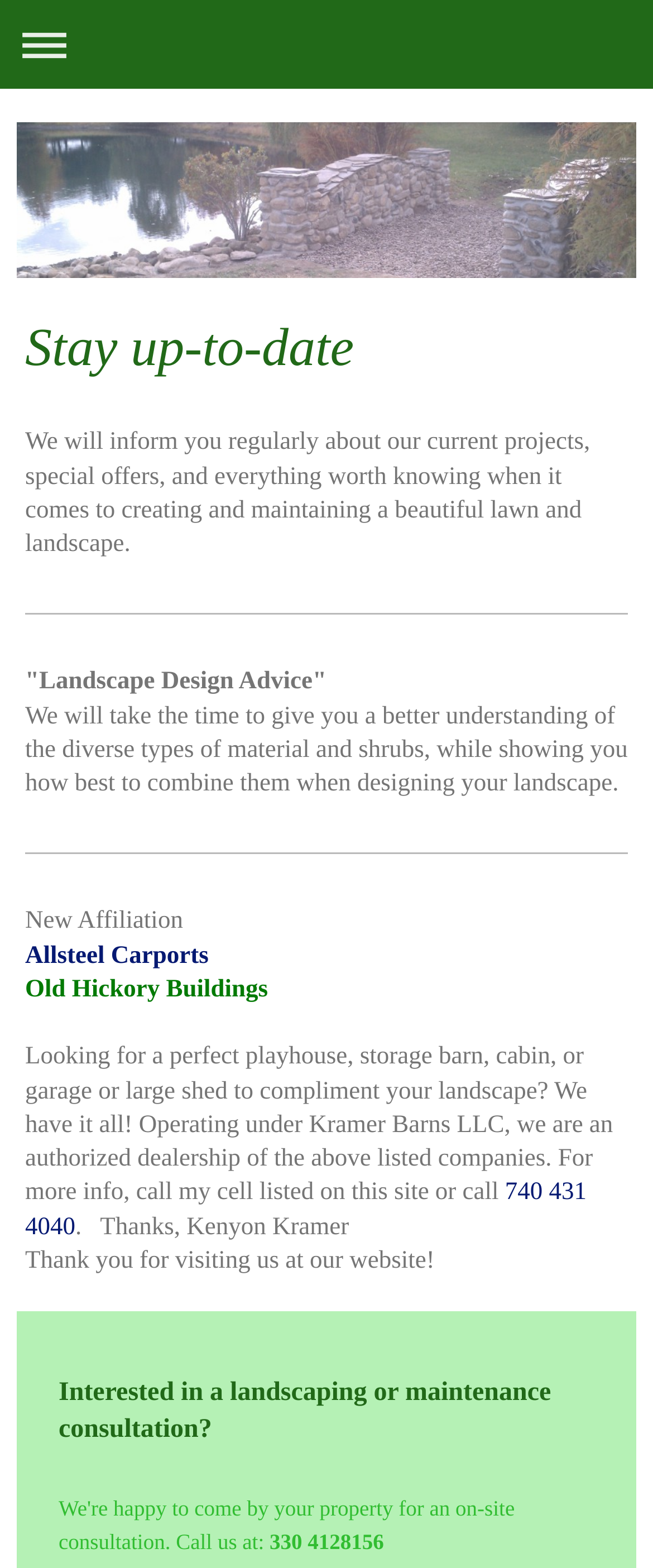Please provide a brief answer to the following inquiry using a single word or phrase:
What is the company's phone number for landscaping consultation?

330 4128156